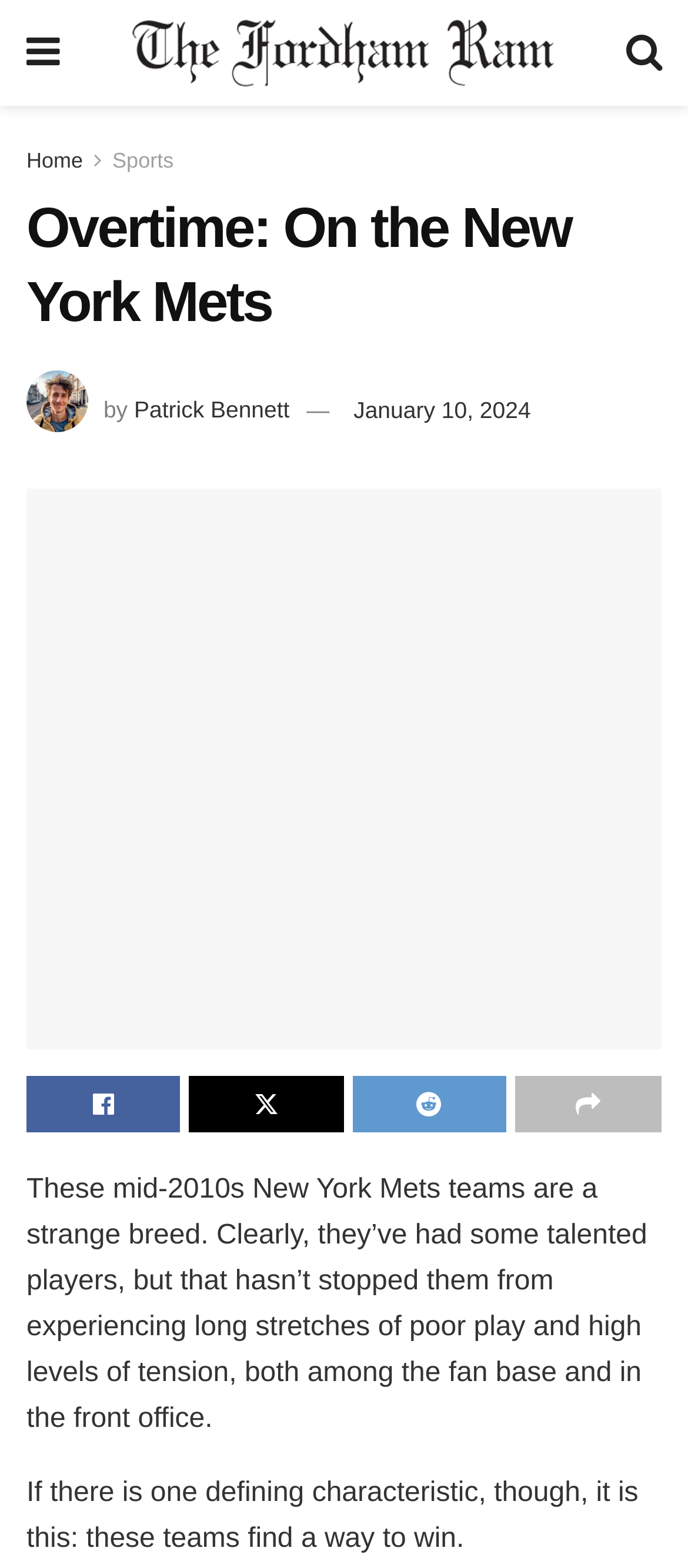Please identify the bounding box coordinates of the clickable area that will fulfill the following instruction: "Click the Home link". The coordinates should be in the format of four float numbers between 0 and 1, i.e., [left, top, right, bottom].

[0.038, 0.094, 0.121, 0.11]